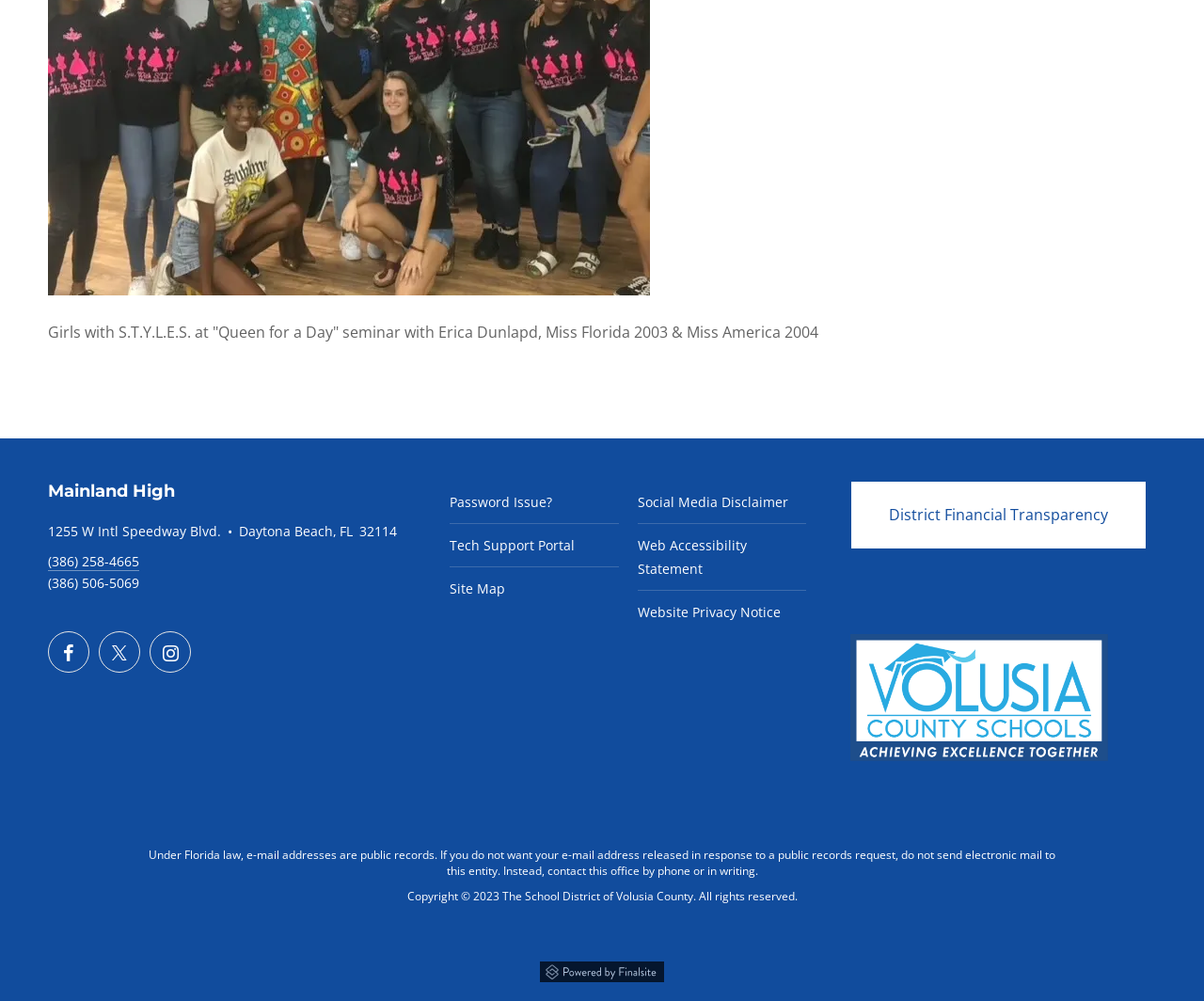Pinpoint the bounding box coordinates of the clickable area necessary to execute the following instruction: "View the District Financial Transparency". The coordinates should be given as four float numbers between 0 and 1, namely [left, top, right, bottom].

[0.706, 0.48, 0.952, 0.549]